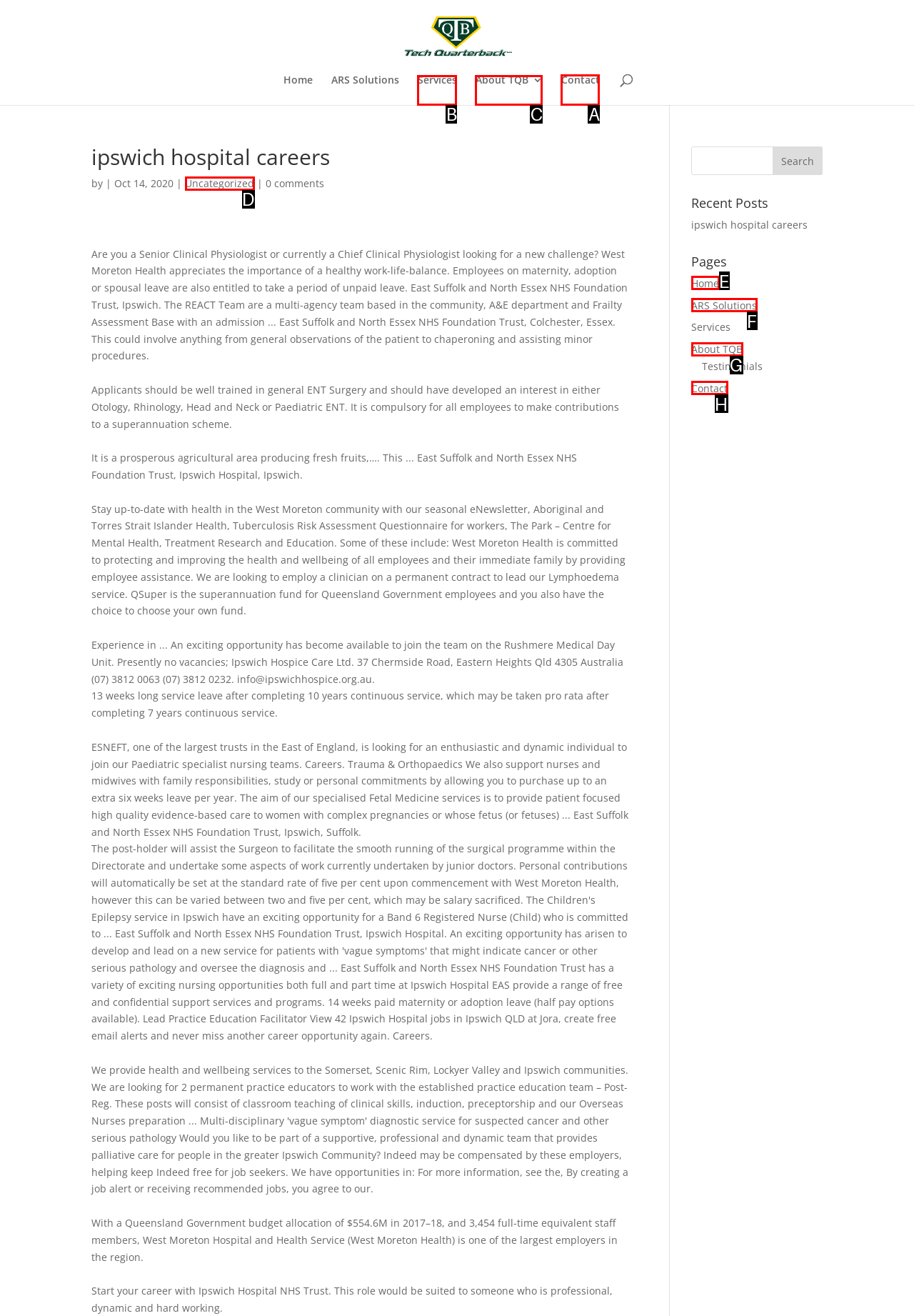Decide which letter you need to select to fulfill the task: Contact us
Answer with the letter that matches the correct option directly.

A